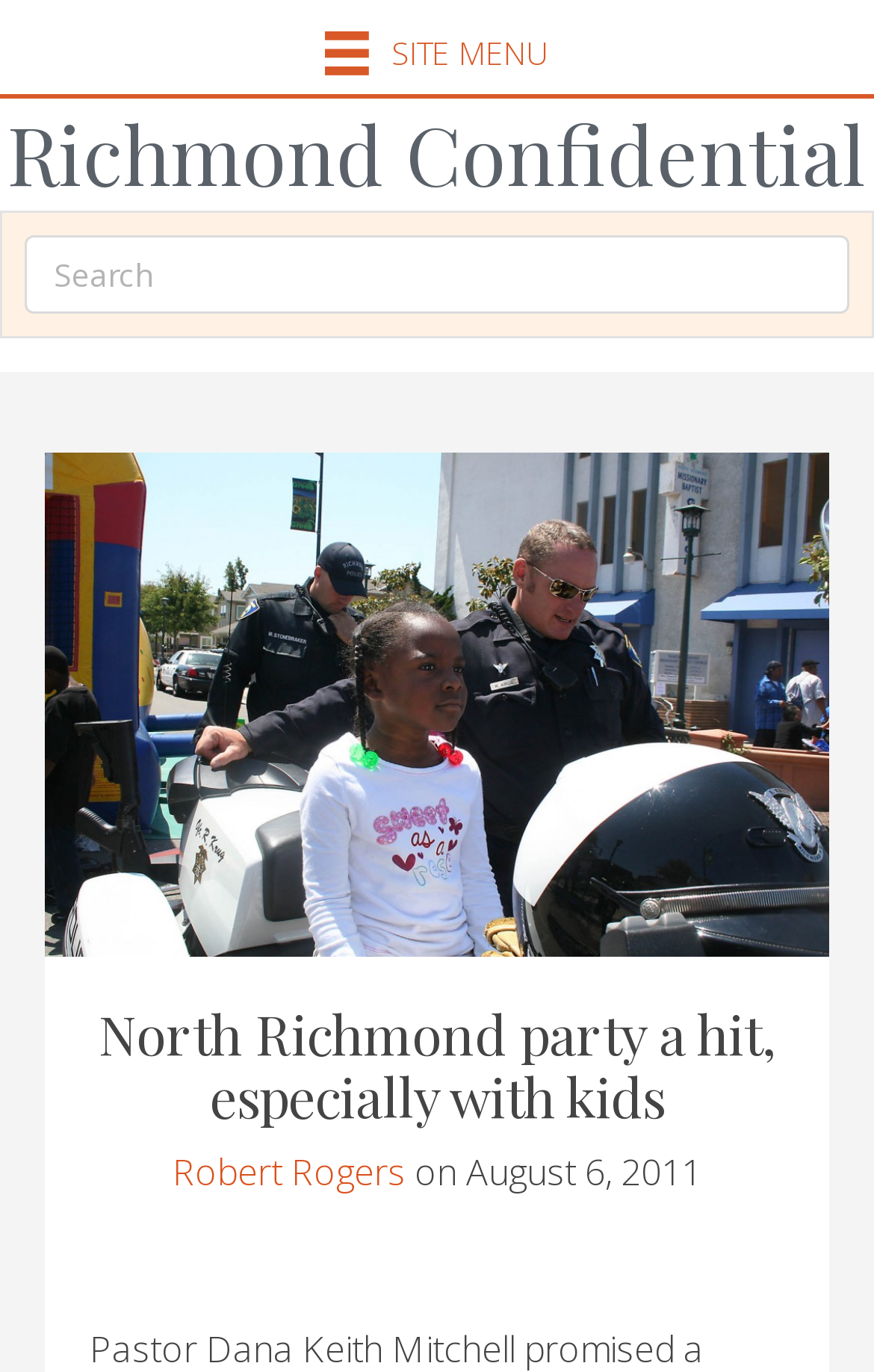Provide a brief response using a word or short phrase to this question:
When was the article published?

August 6, 2011